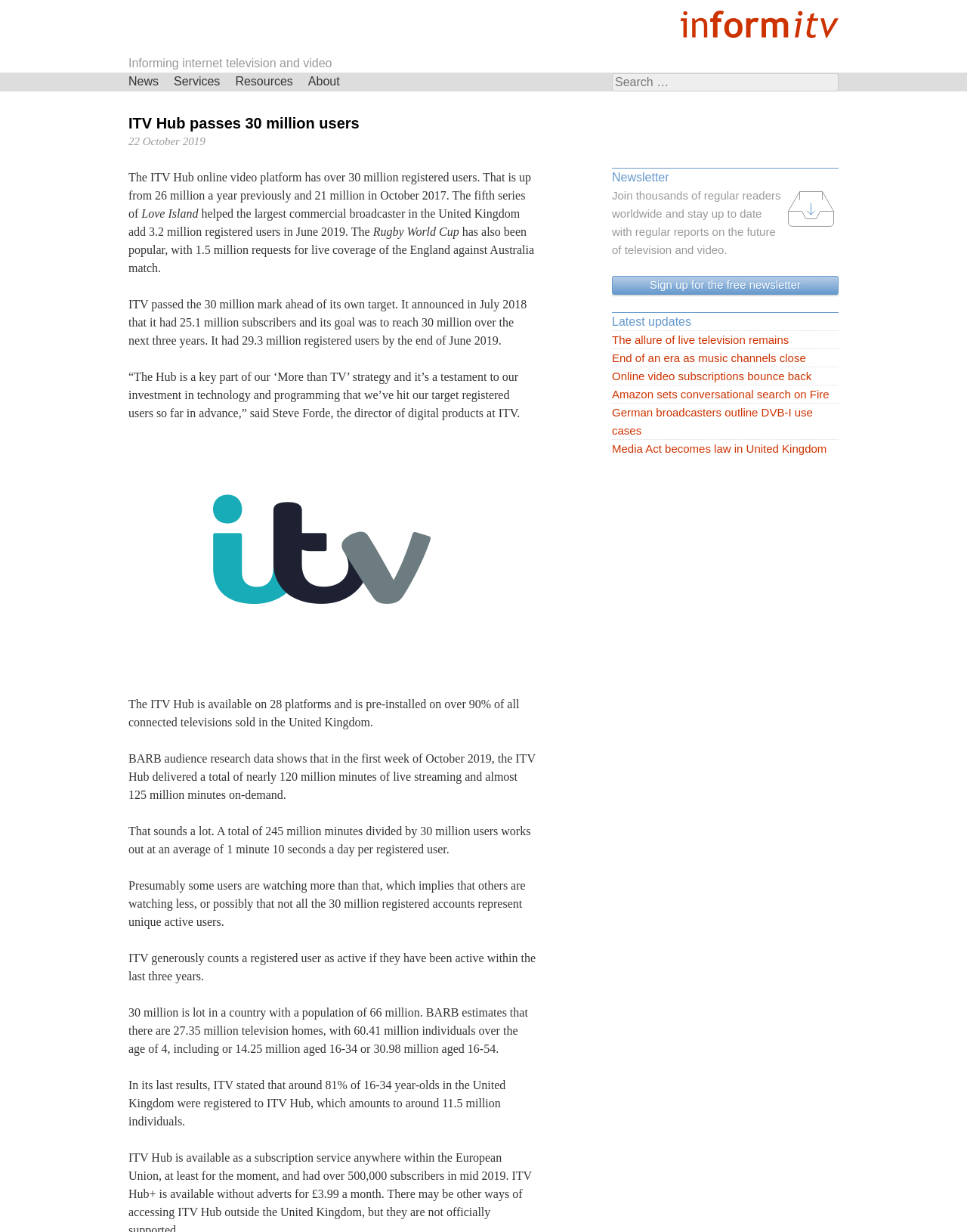Specify the bounding box coordinates of the area to click in order to execute this command: 'Sign up for the free newsletter'. The coordinates should consist of four float numbers ranging from 0 to 1, and should be formatted as [left, top, right, bottom].

[0.633, 0.224, 0.867, 0.239]